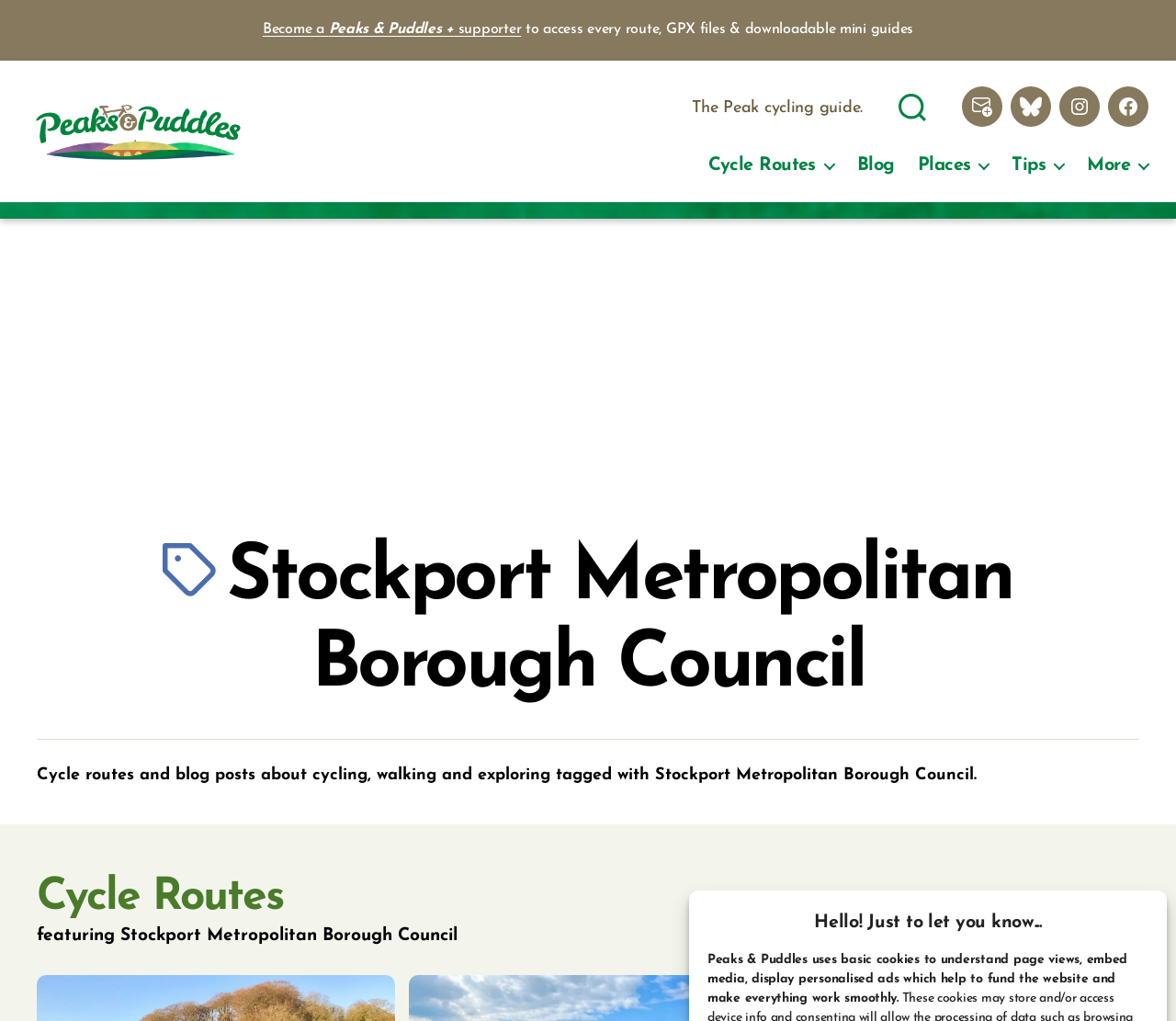Can you determine the main header of this webpage?

Stockport Metropolitan Borough Council